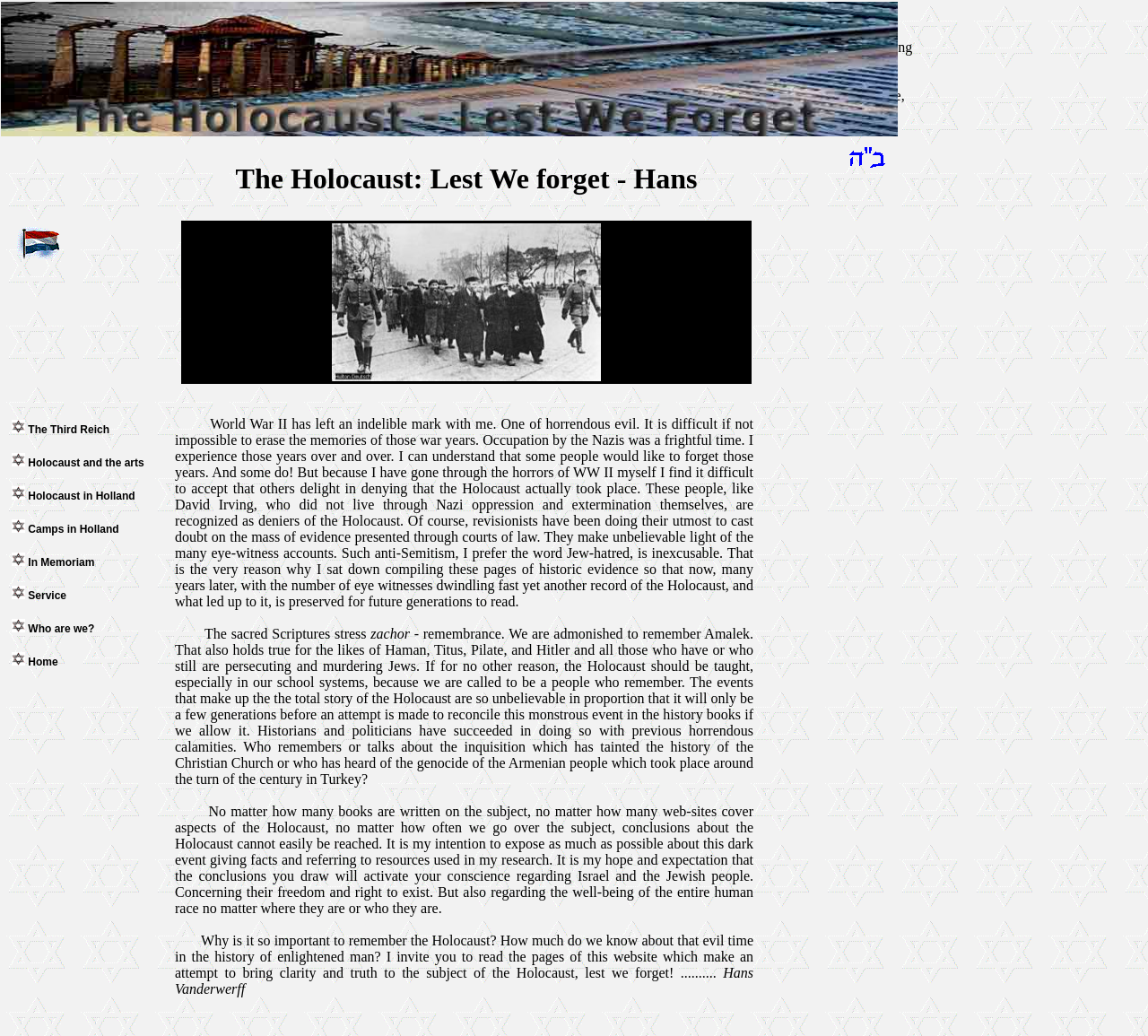Determine the bounding box coordinates for the region that must be clicked to execute the following instruction: "Click the link to learn about the Third Reich".

[0.01, 0.409, 0.095, 0.421]